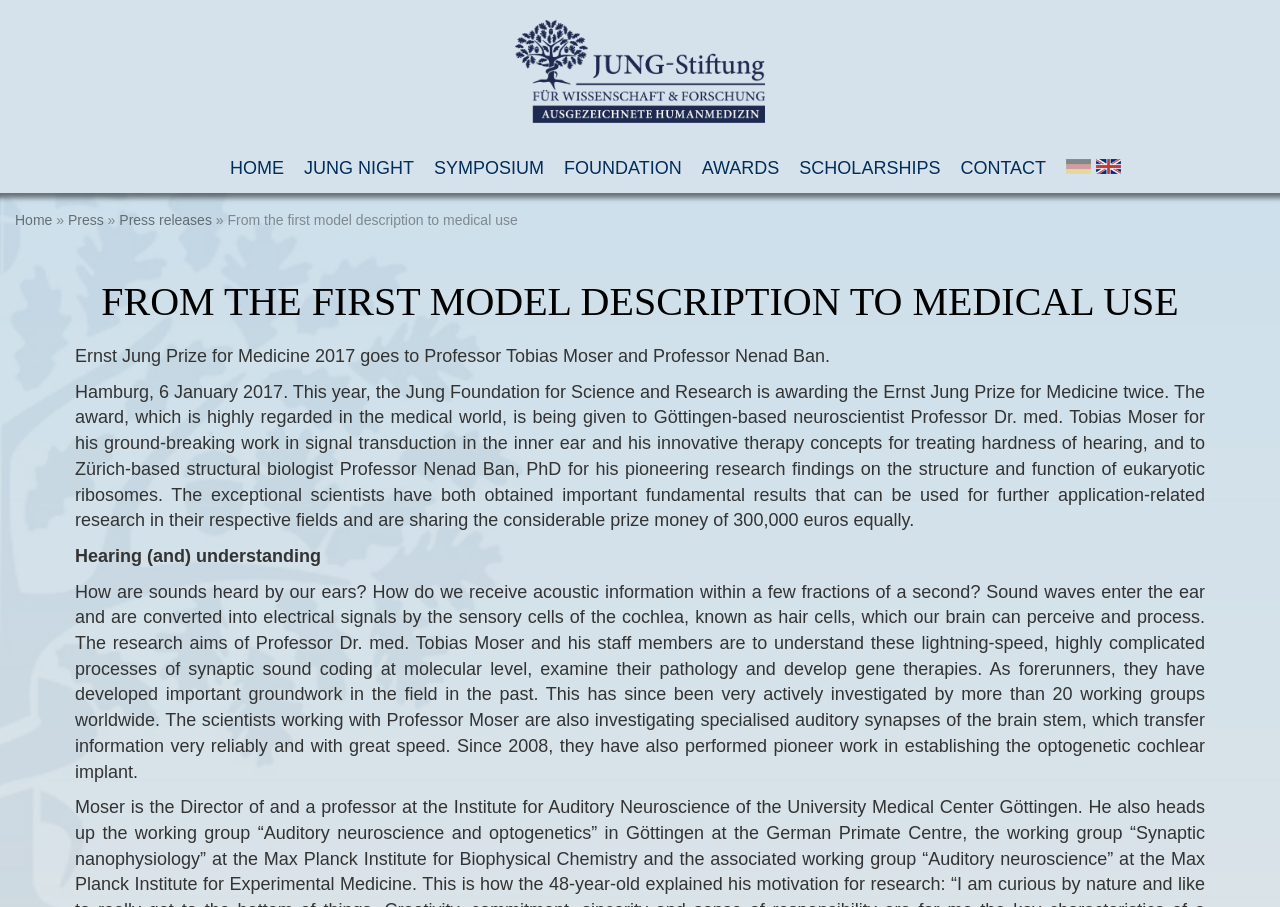Please identify the webpage's heading and generate its text content.

Jung Stiftung - AUSGEZEICHNETE MEDIZIN